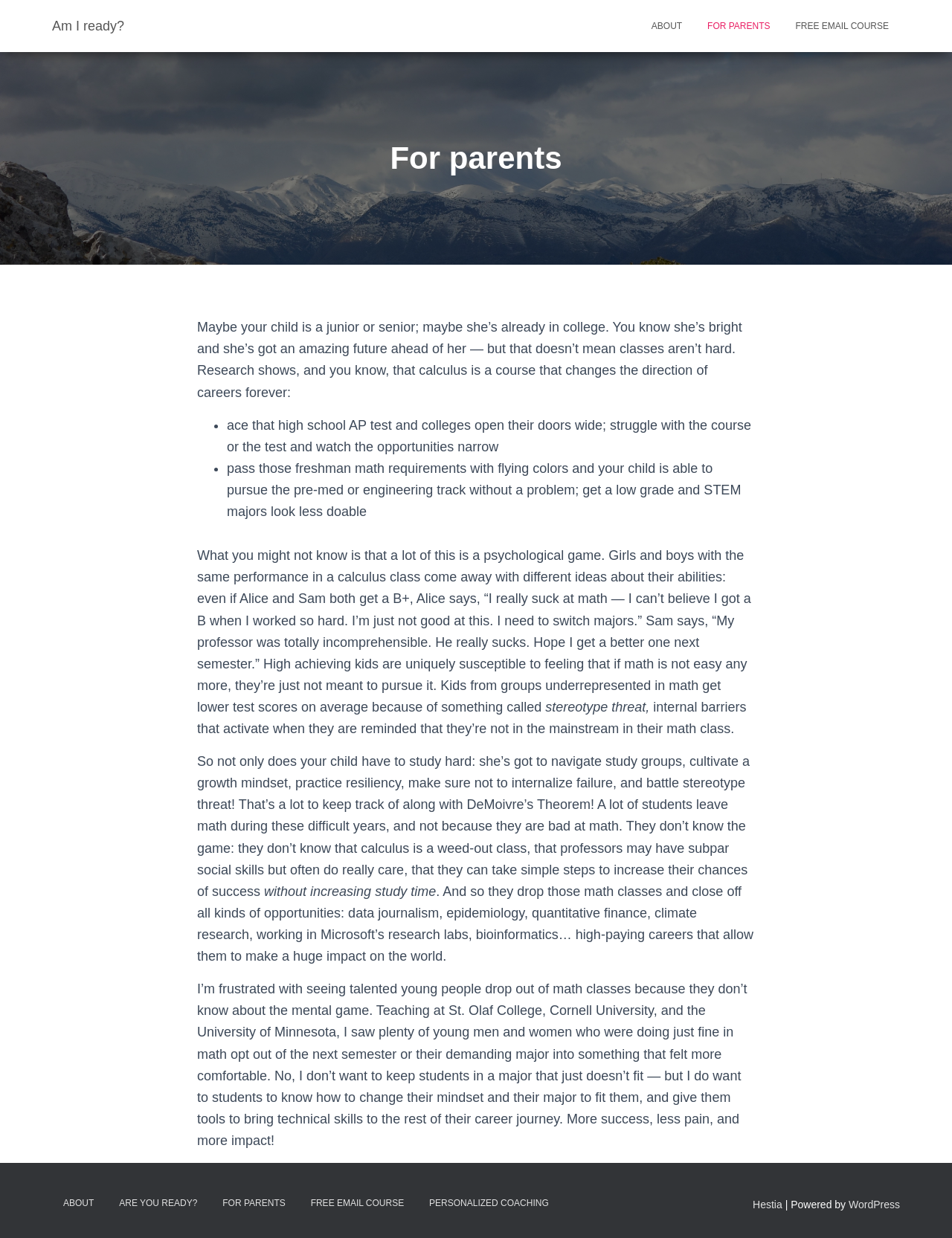What is the tone of the webpage?
Based on the visual details in the image, please answer the question thoroughly.

The tone of the webpage is supportive and encouraging, with a focus on empowering parents to help their children succeed in calculus. The language used is motivational and encouraging, with a emphasis on building confidence and resilience in math.